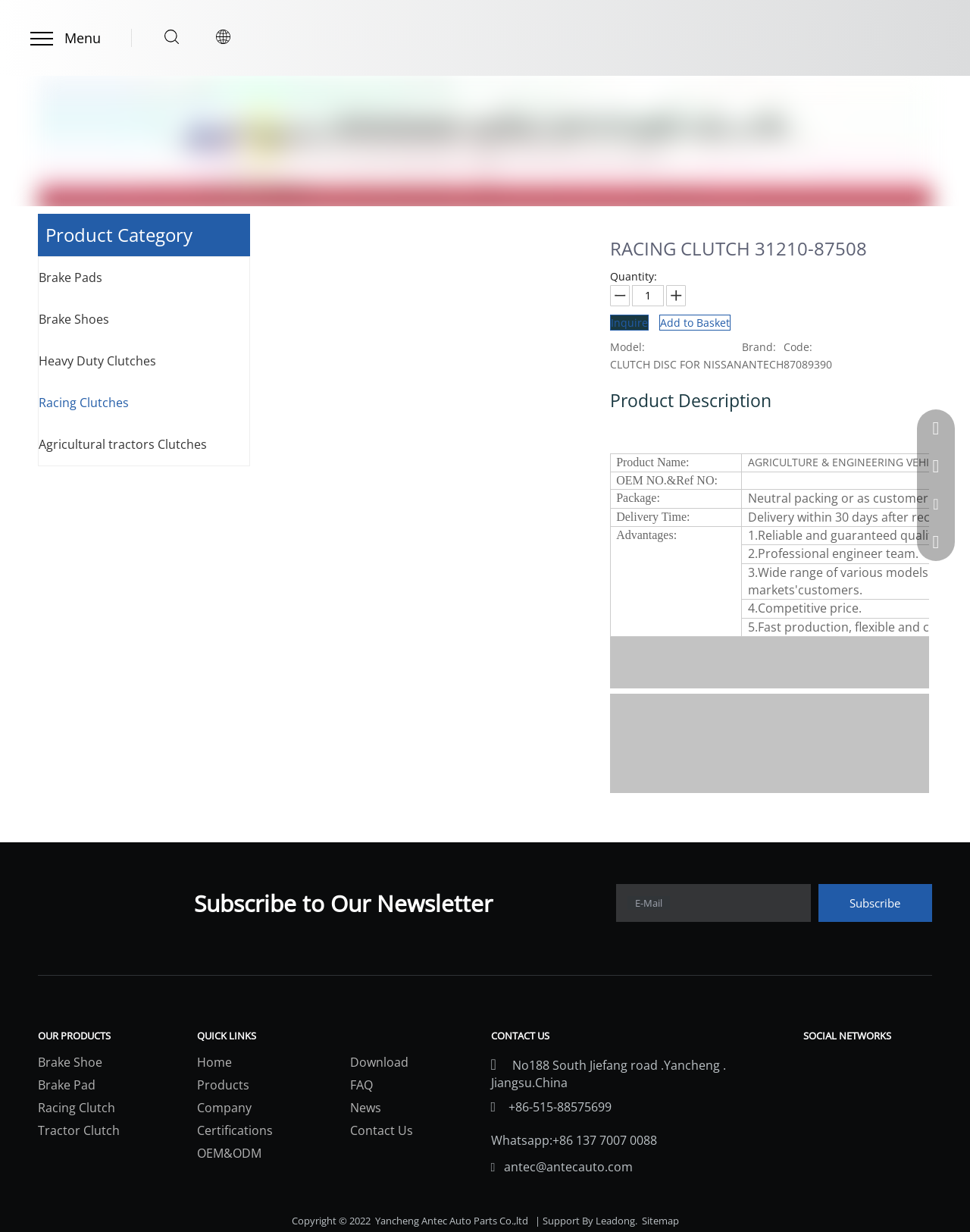Respond to the question with just a single word or phrase: 
What is the product category of the current page?

Racing Clutch